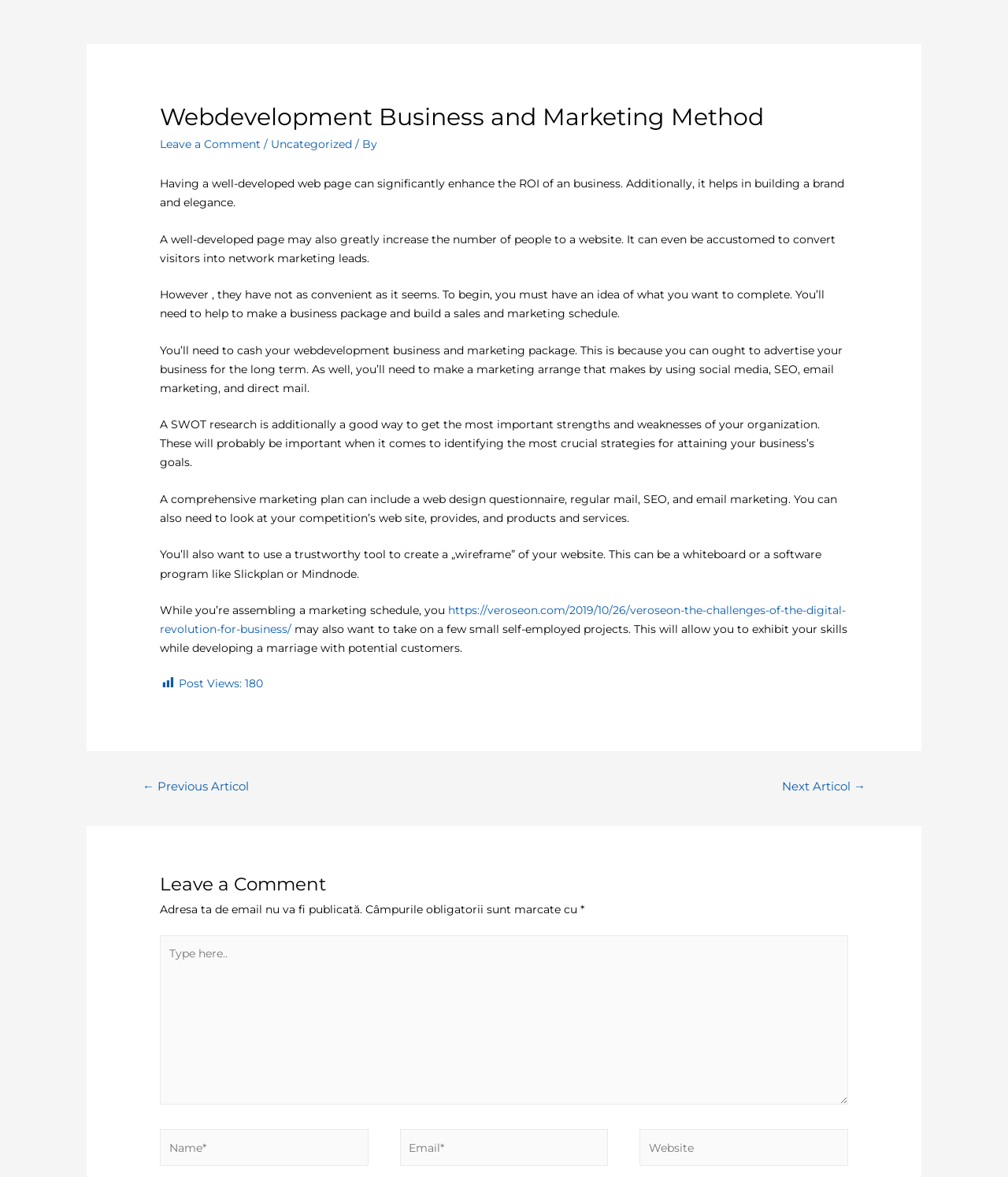What is the name of the previous article?
Based on the image, answer the question with a single word or brief phrase.

Not specified